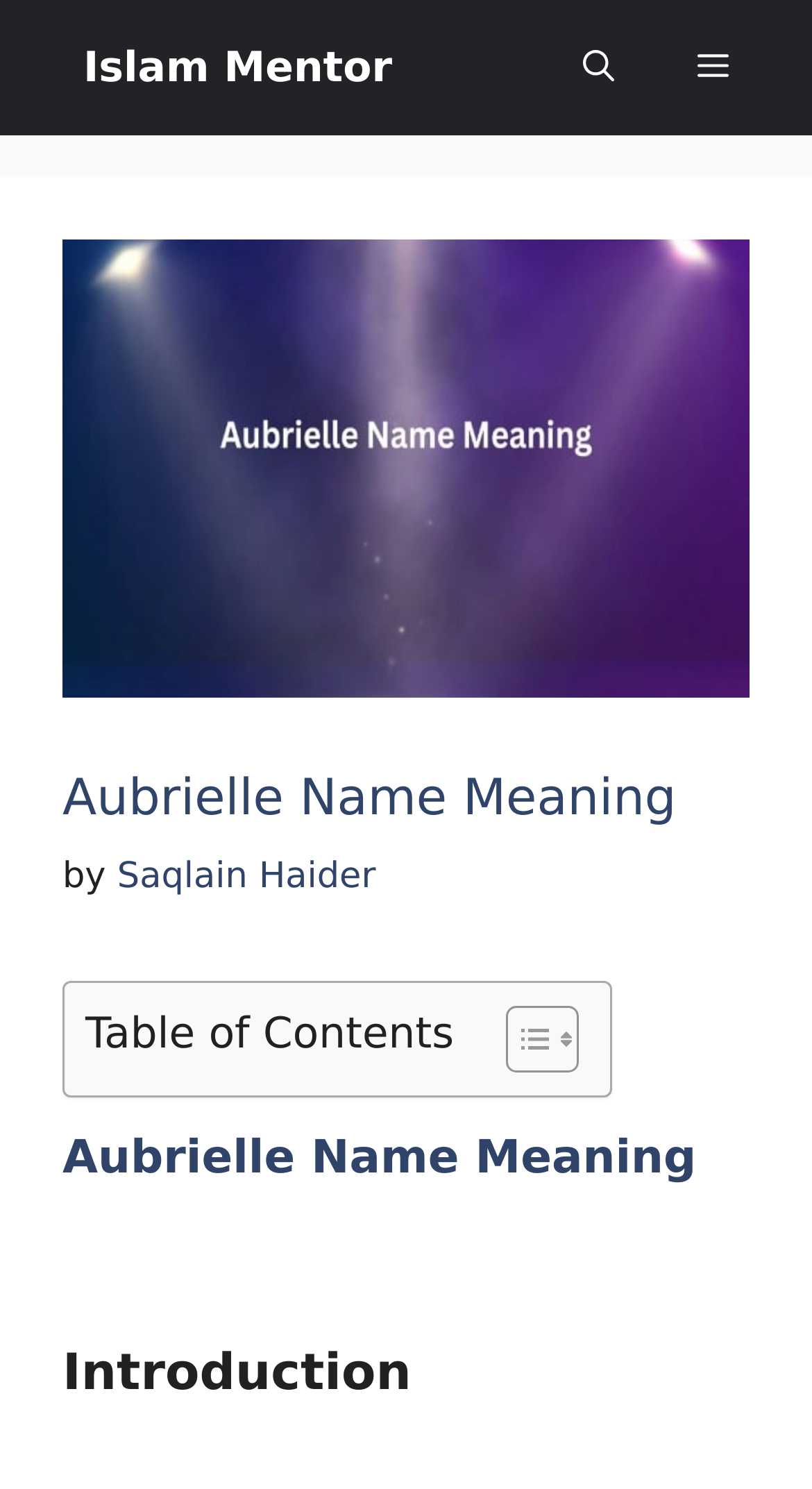What is the name of the author of the article?
Provide a one-word or short-phrase answer based on the image.

Saqlain Haider